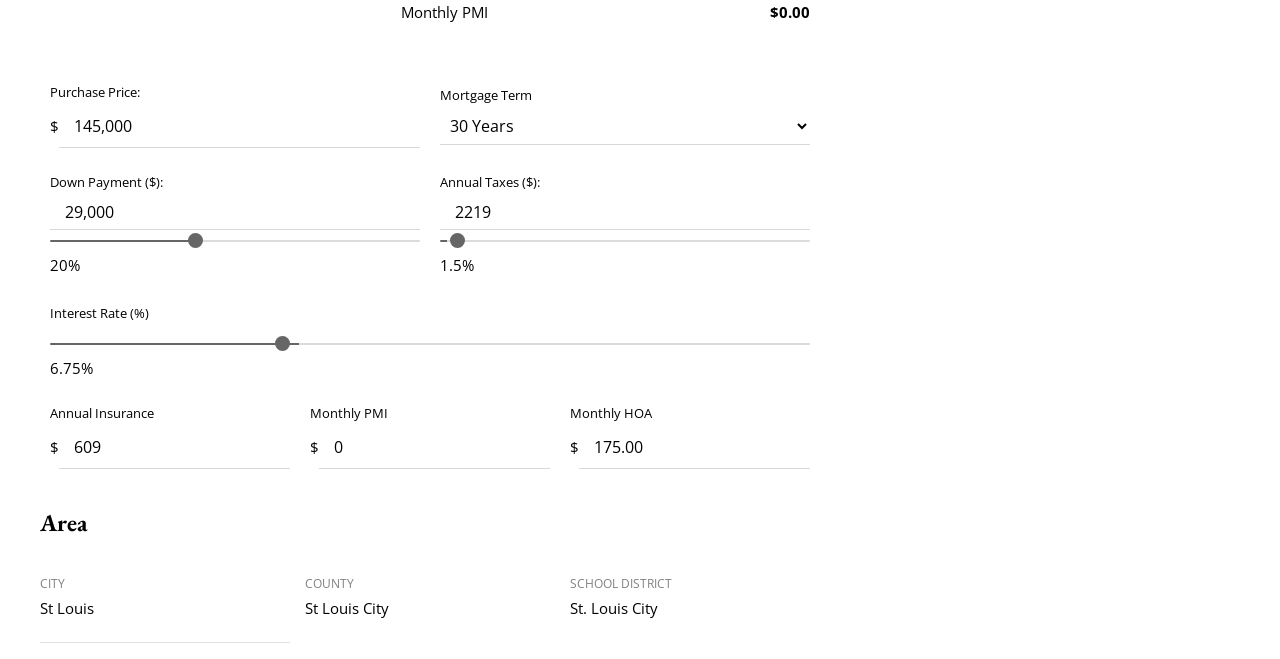What is the down payment?
Please provide a full and detailed response to the question.

The down payment can be found in the 'Down Payment ($):' field, which is a required textbox. The current value in this field is 29,000.